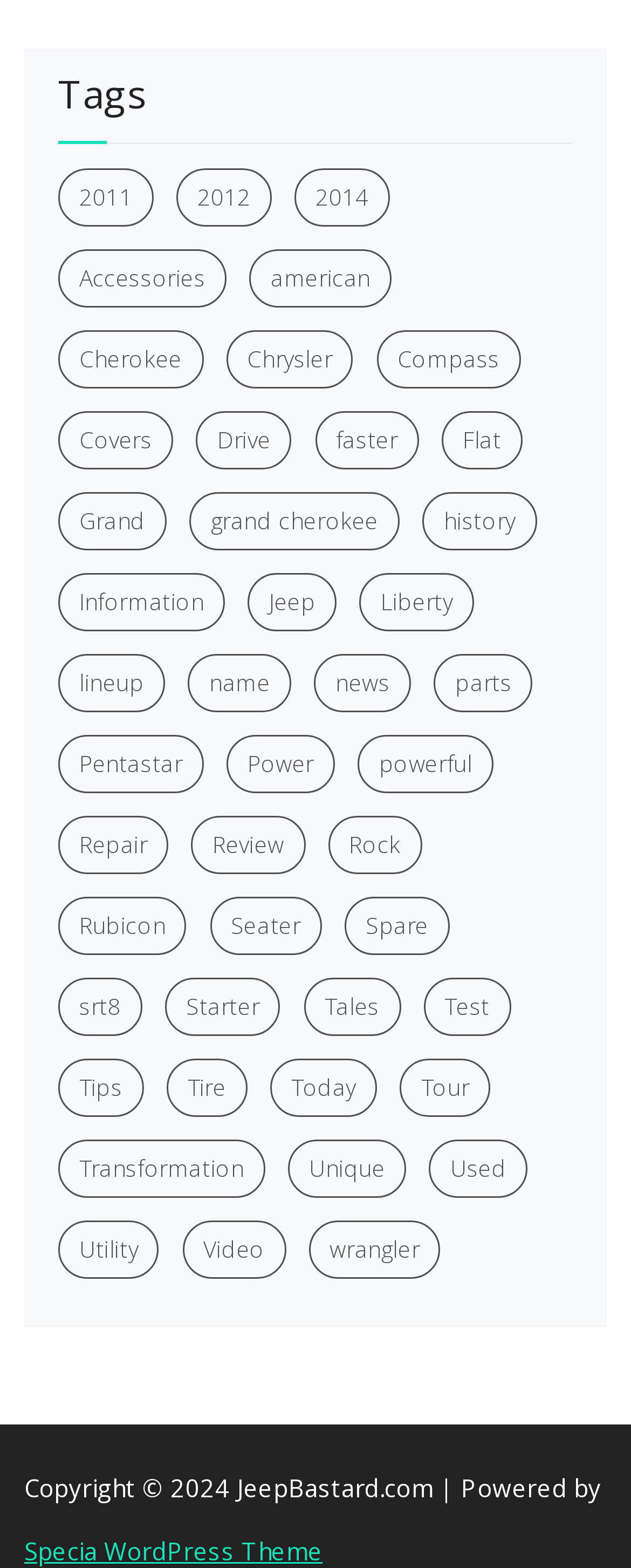Please find the bounding box coordinates of the clickable region needed to complete the following instruction: "Check 'Copyright information'". The bounding box coordinates must consist of four float numbers between 0 and 1, i.e., [left, top, right, bottom].

[0.038, 0.938, 0.954, 0.959]